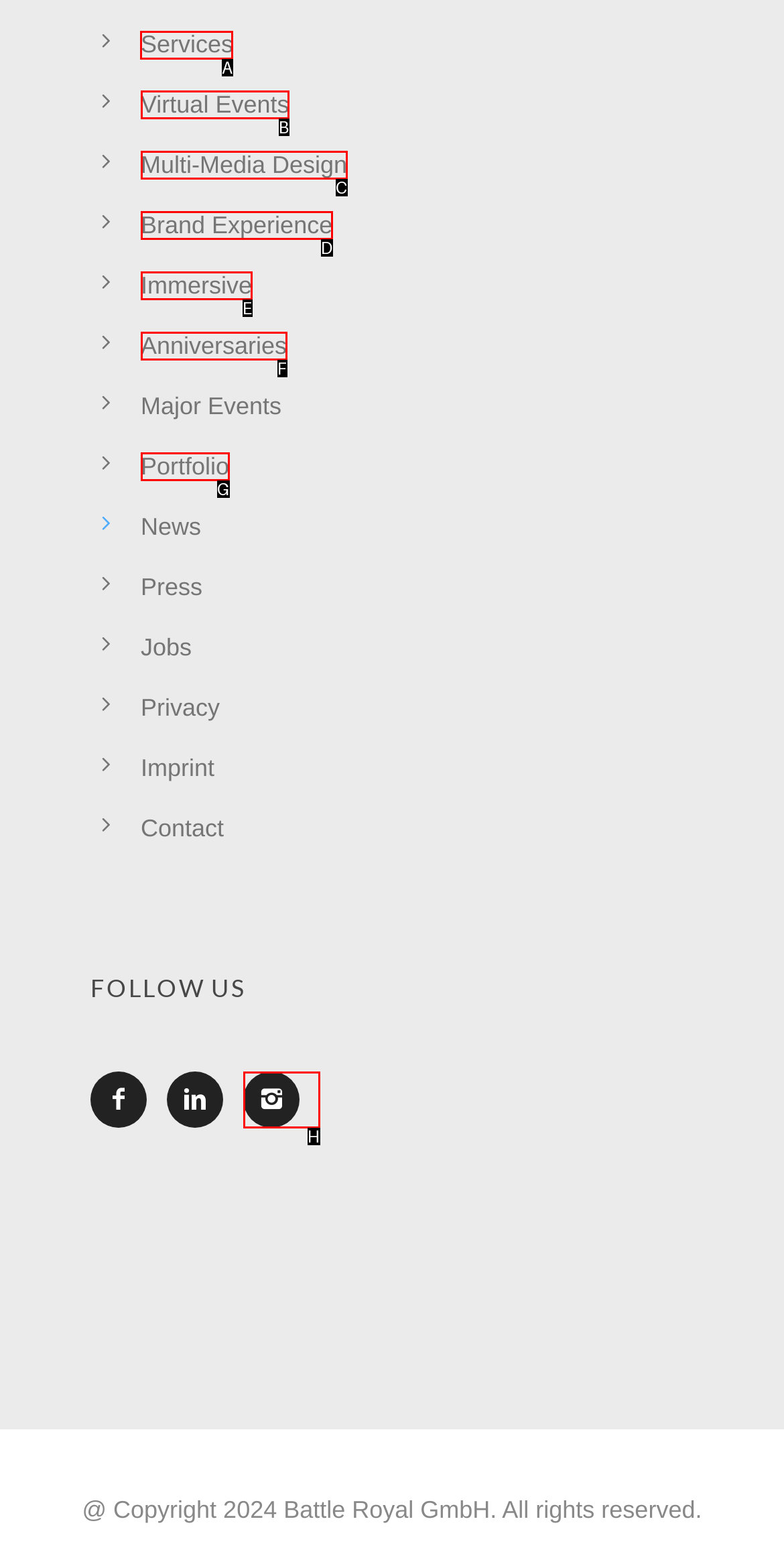Select the appropriate HTML element that needs to be clicked to finish the task: Share
Reply with the letter of the chosen option.

None